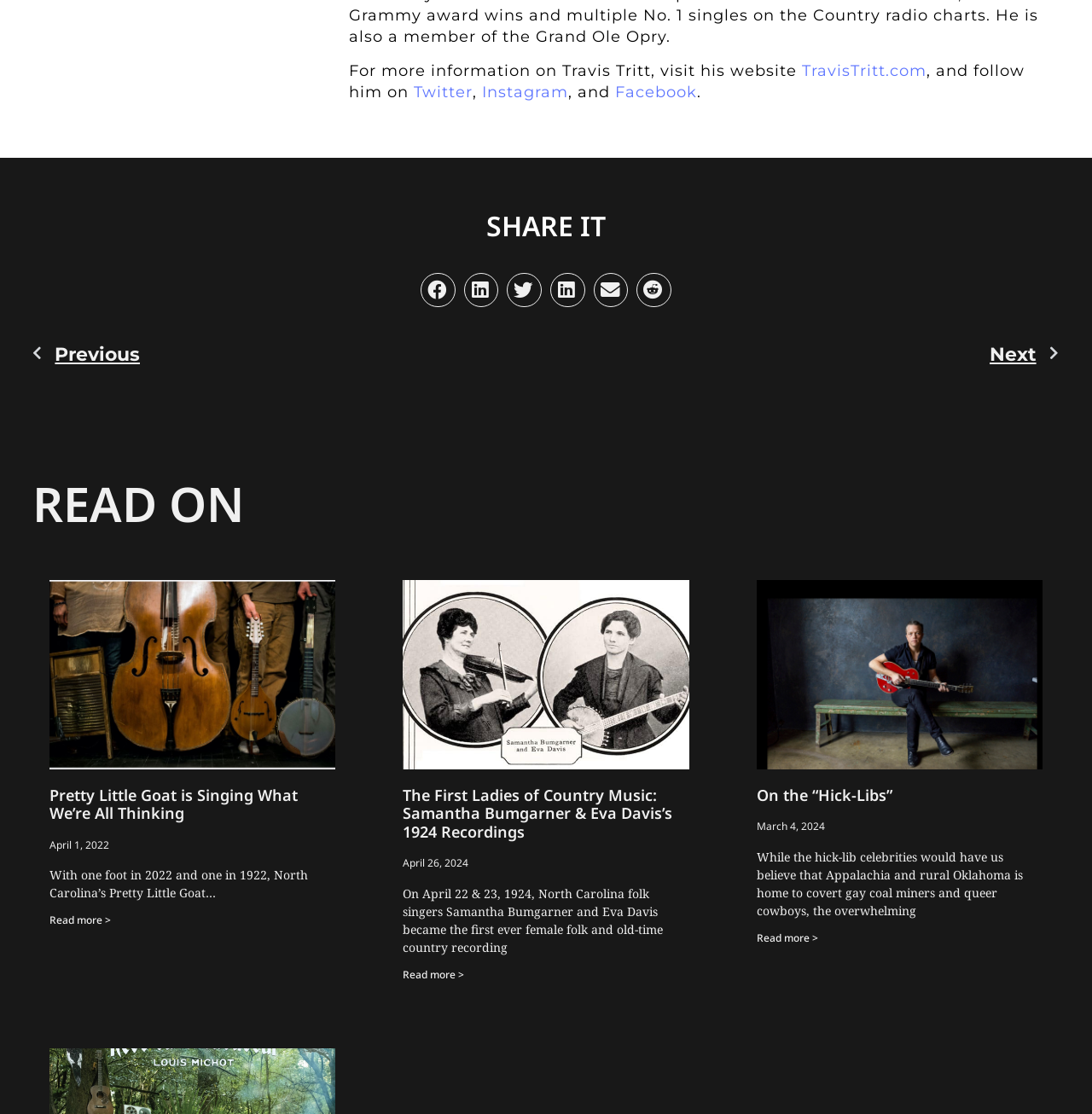Specify the bounding box coordinates of the area to click in order to follow the given instruction: "Share on Twitter."

[0.464, 0.245, 0.496, 0.276]